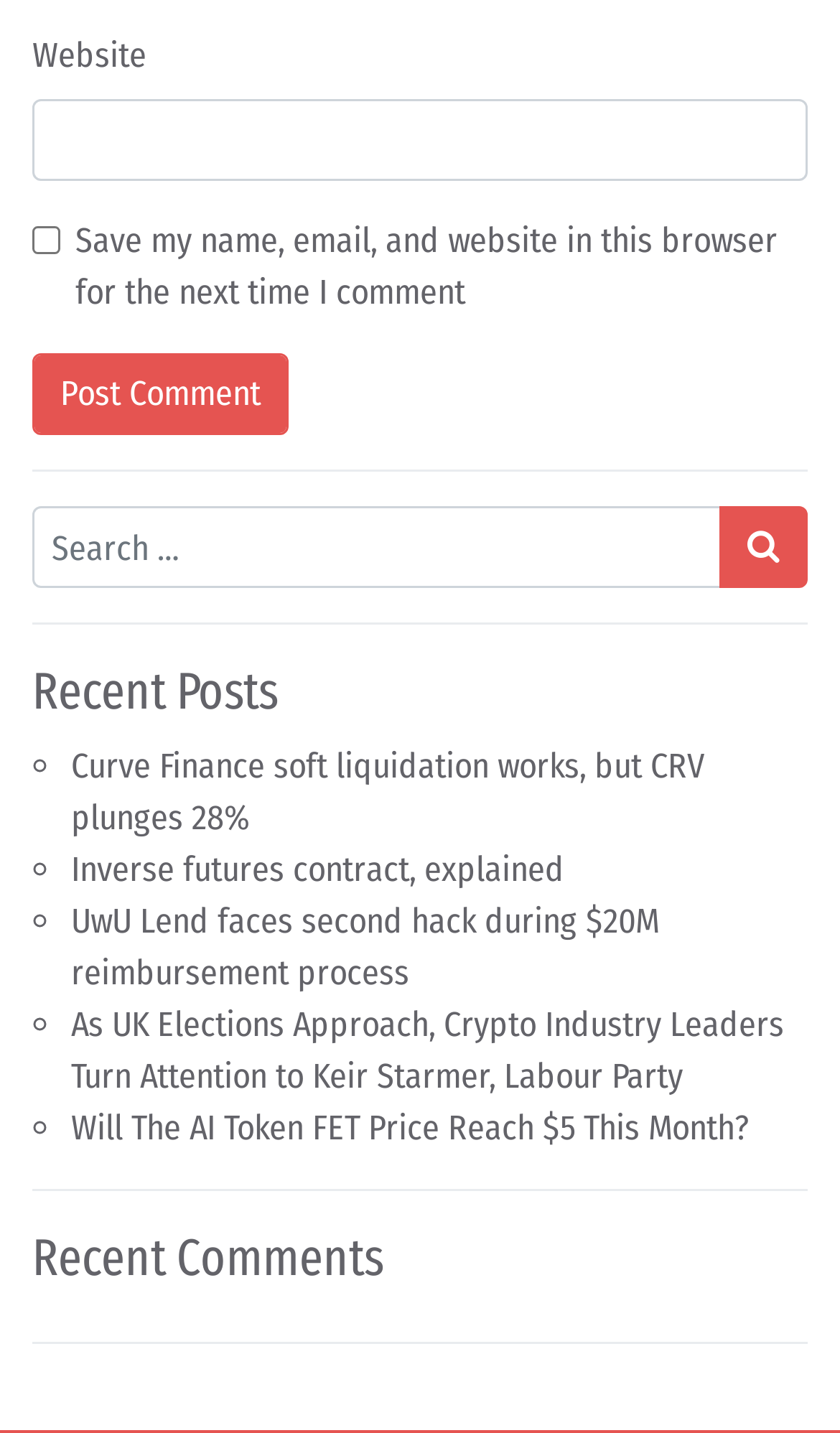What is the purpose of the textbox at the top?
Look at the image and respond with a single word or a short phrase.

Website